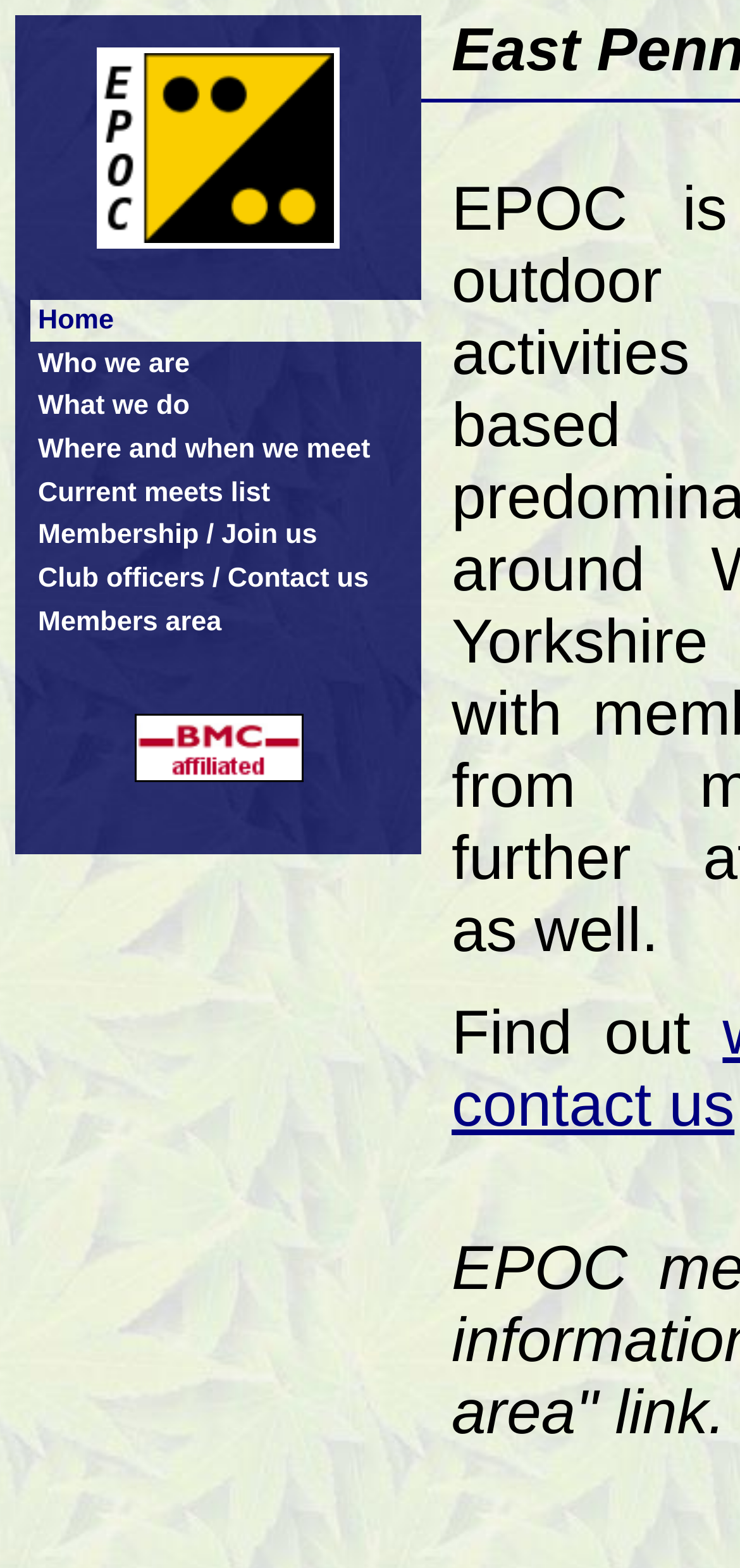Determine the bounding box coordinates of the section I need to click to execute the following instruction: "go to home page". Provide the coordinates as four float numbers between 0 and 1, i.e., [left, top, right, bottom].

[0.041, 0.191, 0.569, 0.218]